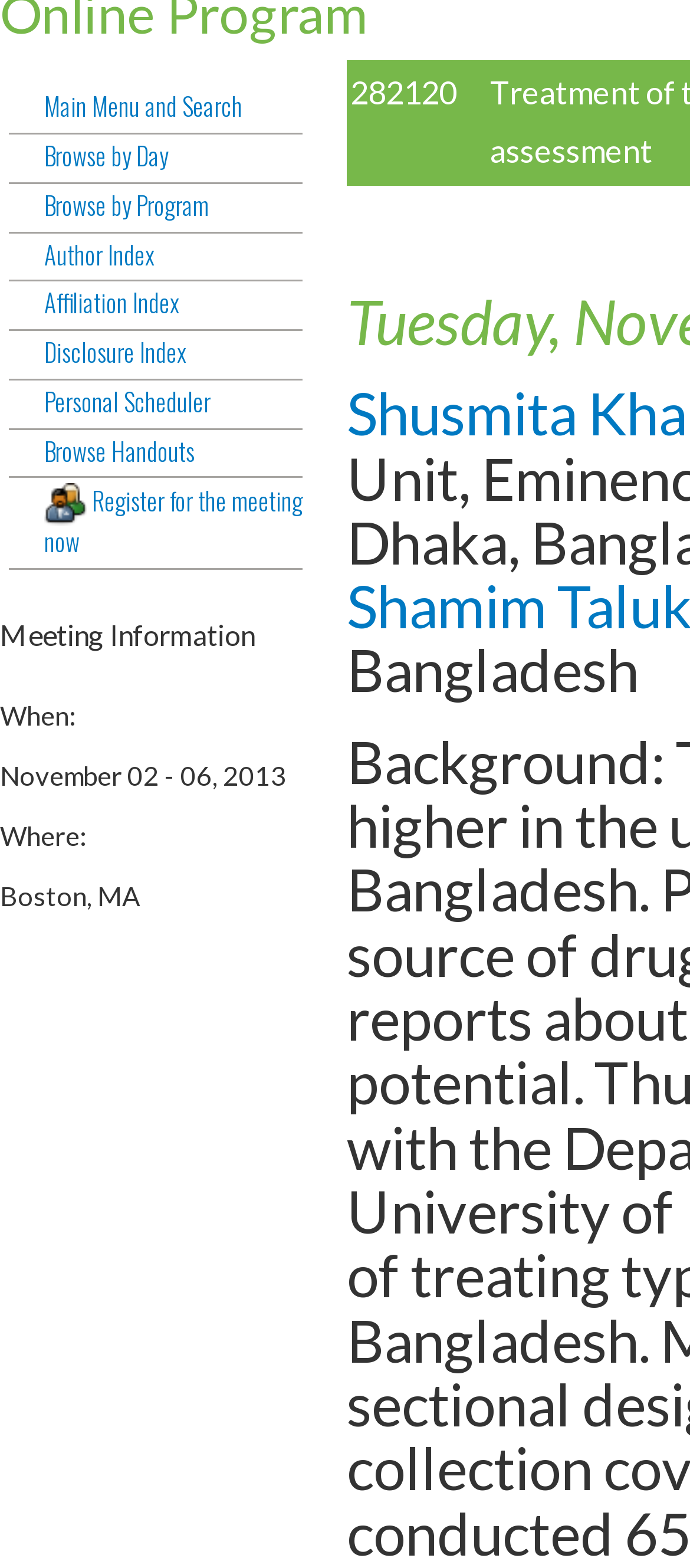Extract the bounding box coordinates for the HTML element that matches this description: "Browse Handouts". The coordinates should be four float numbers between 0 and 1, i.e., [left, top, right, bottom].

[0.013, 0.277, 0.438, 0.305]